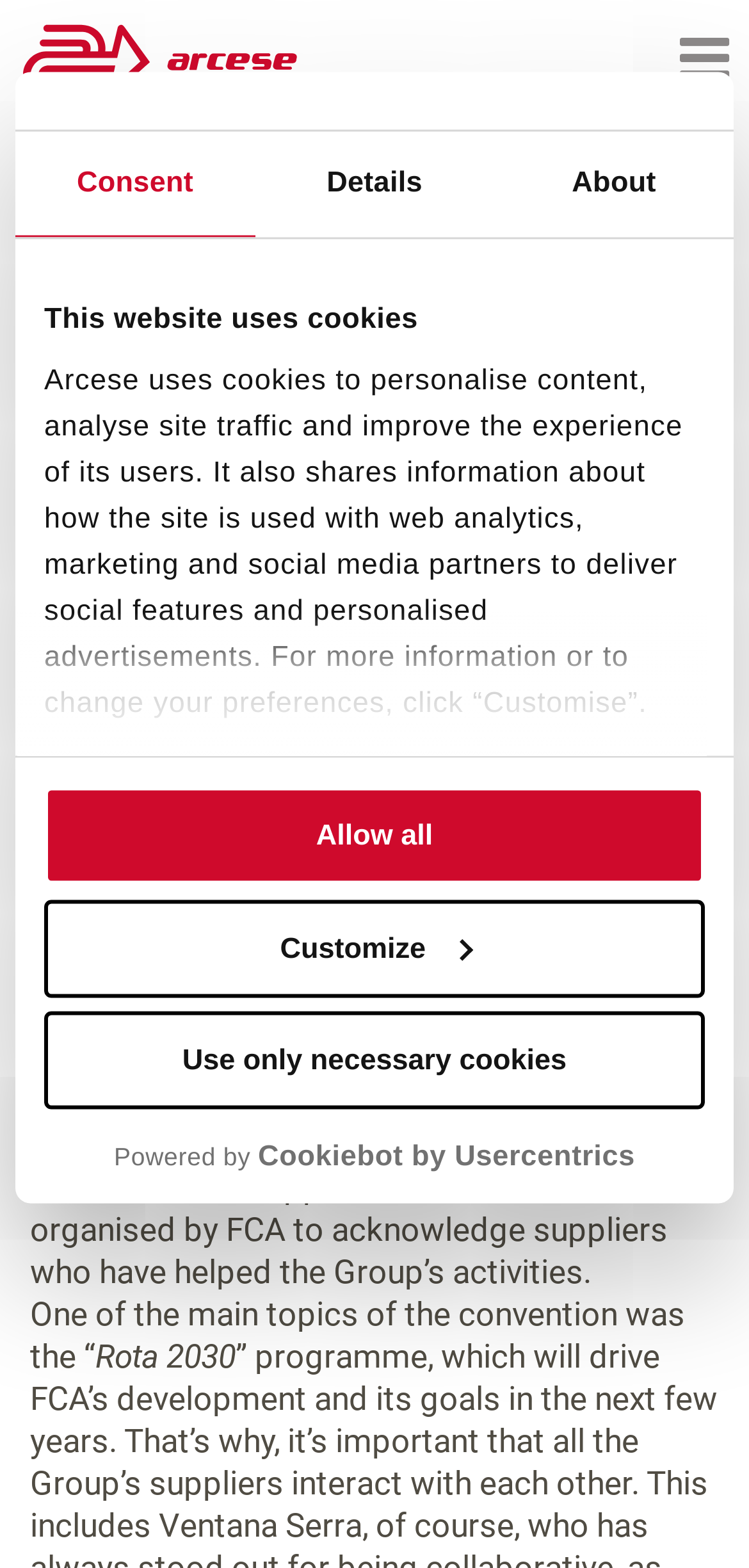Write an exhaustive caption that covers the webpage's main aspects.

The webpage appears to be an article or news page about Arcese Group receiving an award from Fiat Chrysler Automobiles. At the top of the page, there is a dialog box with a tab list containing three tabs: "Consent", "Details", and "About". The "Consent" tab is selected by default, and it displays a message about the website using cookies. Below the dialog box, there is a logo image and a heading that reads "VENTANA SERRA BRAZIL RECEIVES THE BEST SUPPLY CHAIN SUPPLIER AWARD FOR THE LATAM REGION FROM FCA".

The main content of the page is divided into two sections. The first section is a blockquote that contains a brief summary of the award, stating that Arcese Group has achieved a new major acknowledgement from Fiat Chrysler Automobiles for its work in Latin America. Below the blockquote, there is a paragraph of text that provides more details about the award, including the fact that Ventana Serra received the 2019 "Supplier of the year" award in the "Supply Chain" area from Fiat Chrysler Automobiles.

To the right of the main content, there is a button labeled "Toggle Menu" at the top, and a link to the logo at the bottom. There are also three buttons at the bottom of the page, labeled "Use only necessary cookies", "Customize", and "Allow all", which are related to the cookie consent message.